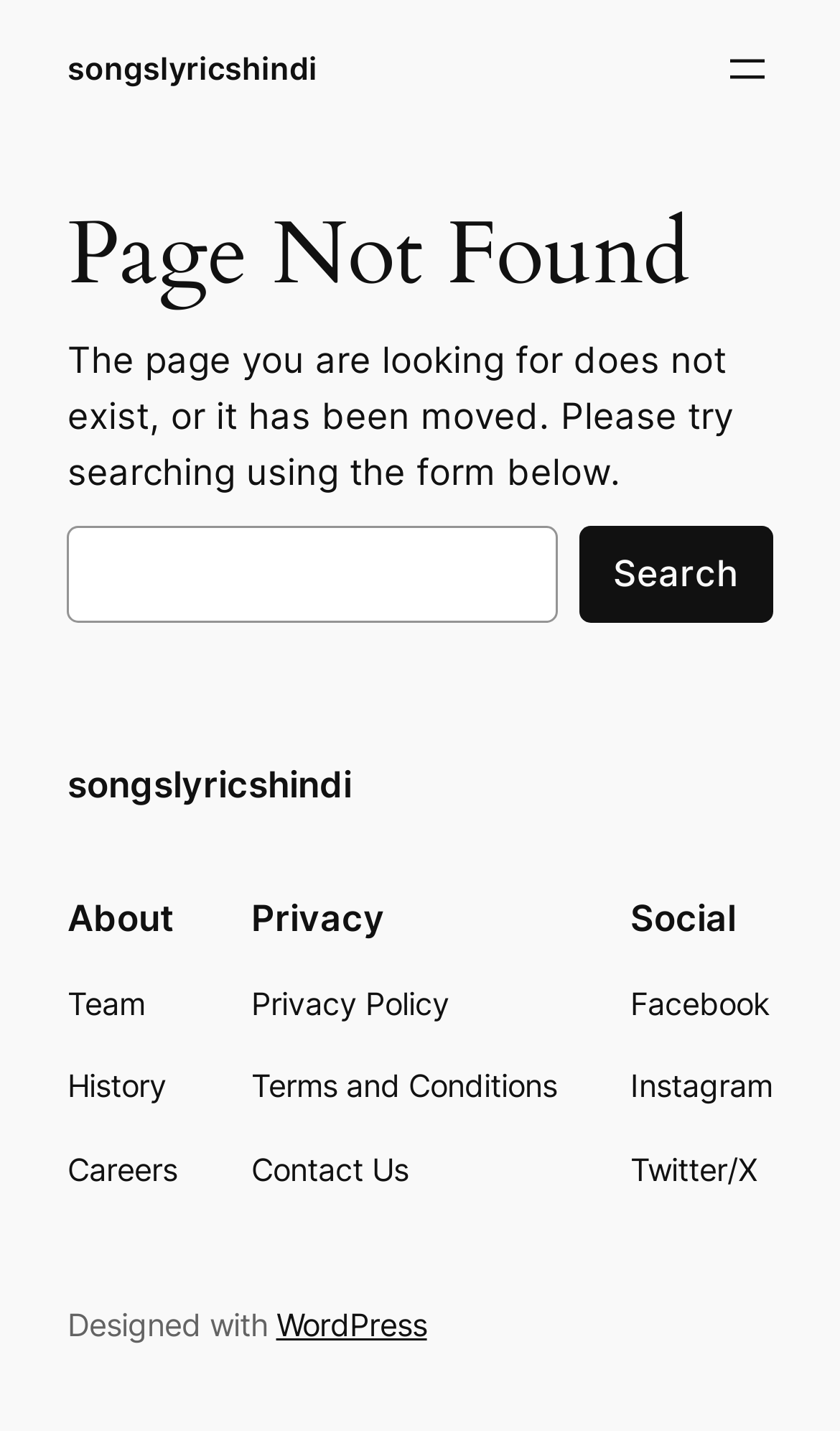Please identify the bounding box coordinates of the element's region that I should click in order to complete the following instruction: "Go to the Privacy Policy page". The bounding box coordinates consist of four float numbers between 0 and 1, i.e., [left, top, right, bottom].

[0.299, 0.685, 0.535, 0.719]